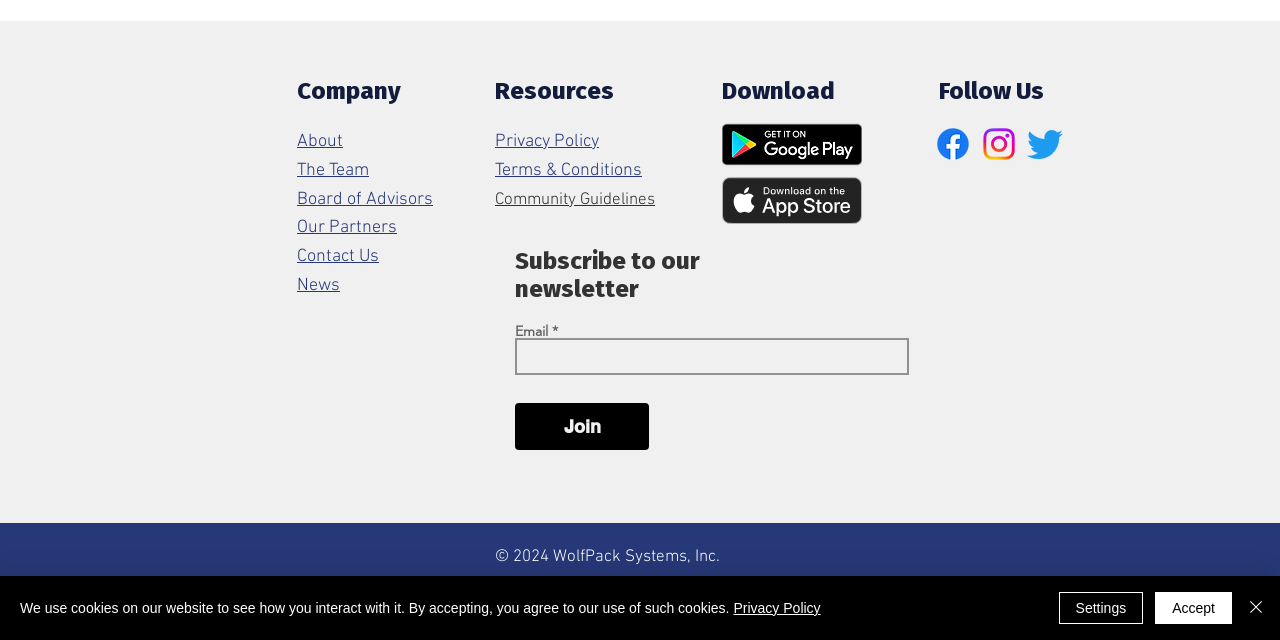Extract the bounding box coordinates of the UI element described by: "Board of Advisors". The coordinates should include four float numbers ranging from 0 to 1, e.g., [left, top, right, bottom].

[0.232, 0.296, 0.338, 0.327]